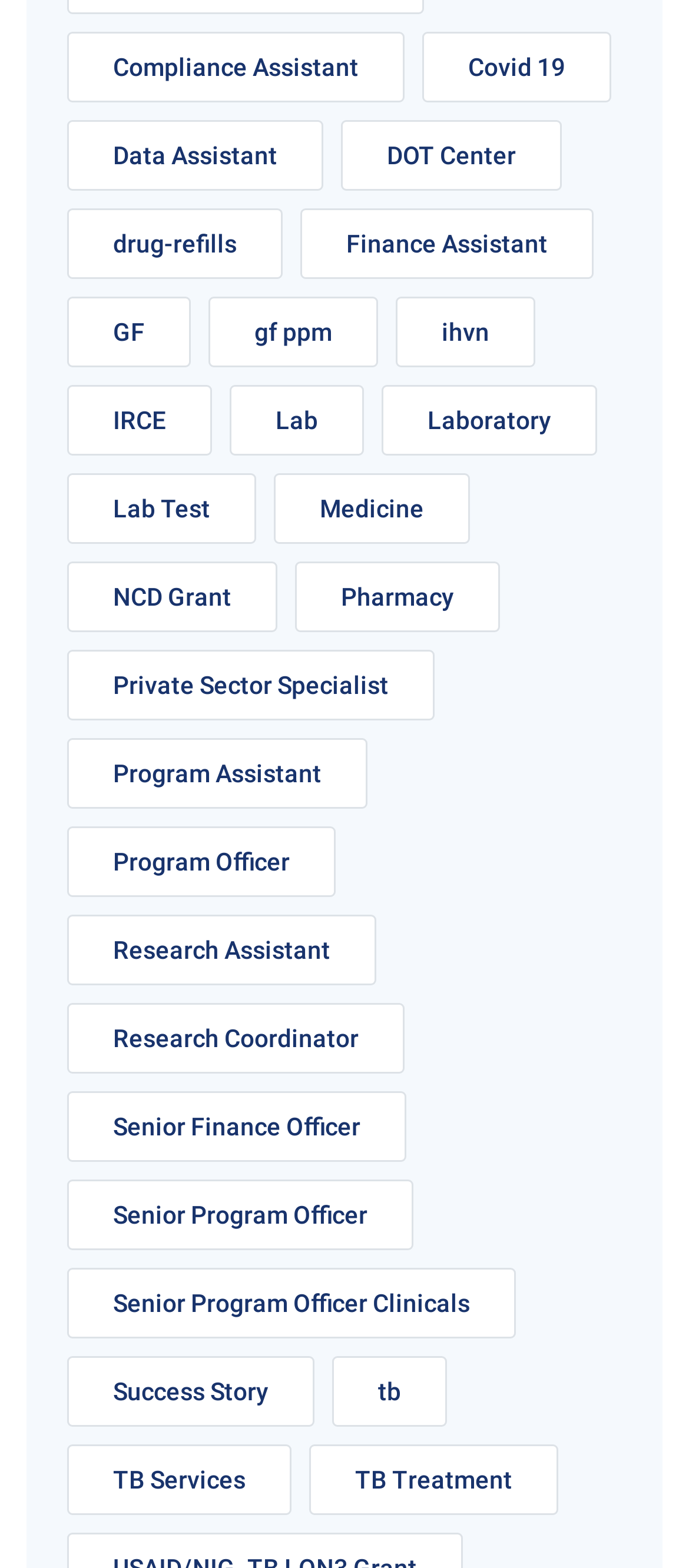Pinpoint the bounding box coordinates of the clickable element to carry out the following instruction: "Access Data Assistant."

[0.097, 0.076, 0.469, 0.121]